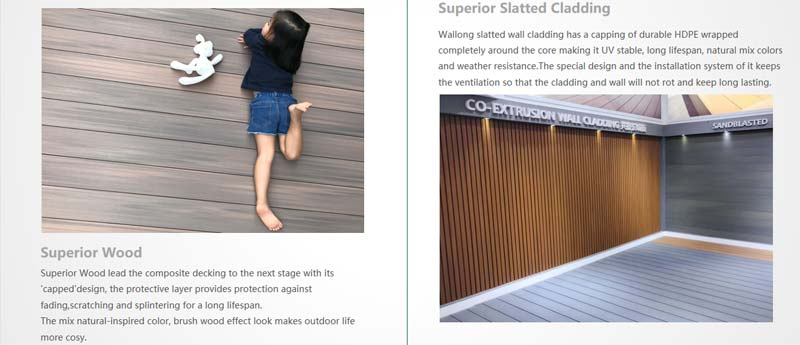What kind of environments is this decking ideal for?
Answer the question with as much detail as possible.

The caption states that the natural-inspired look of the decking adds warmth and coziness to outdoor settings, making it an ideal choice for patios and gardens. This suggests that the decking is well-suited for these types of outdoor environments.